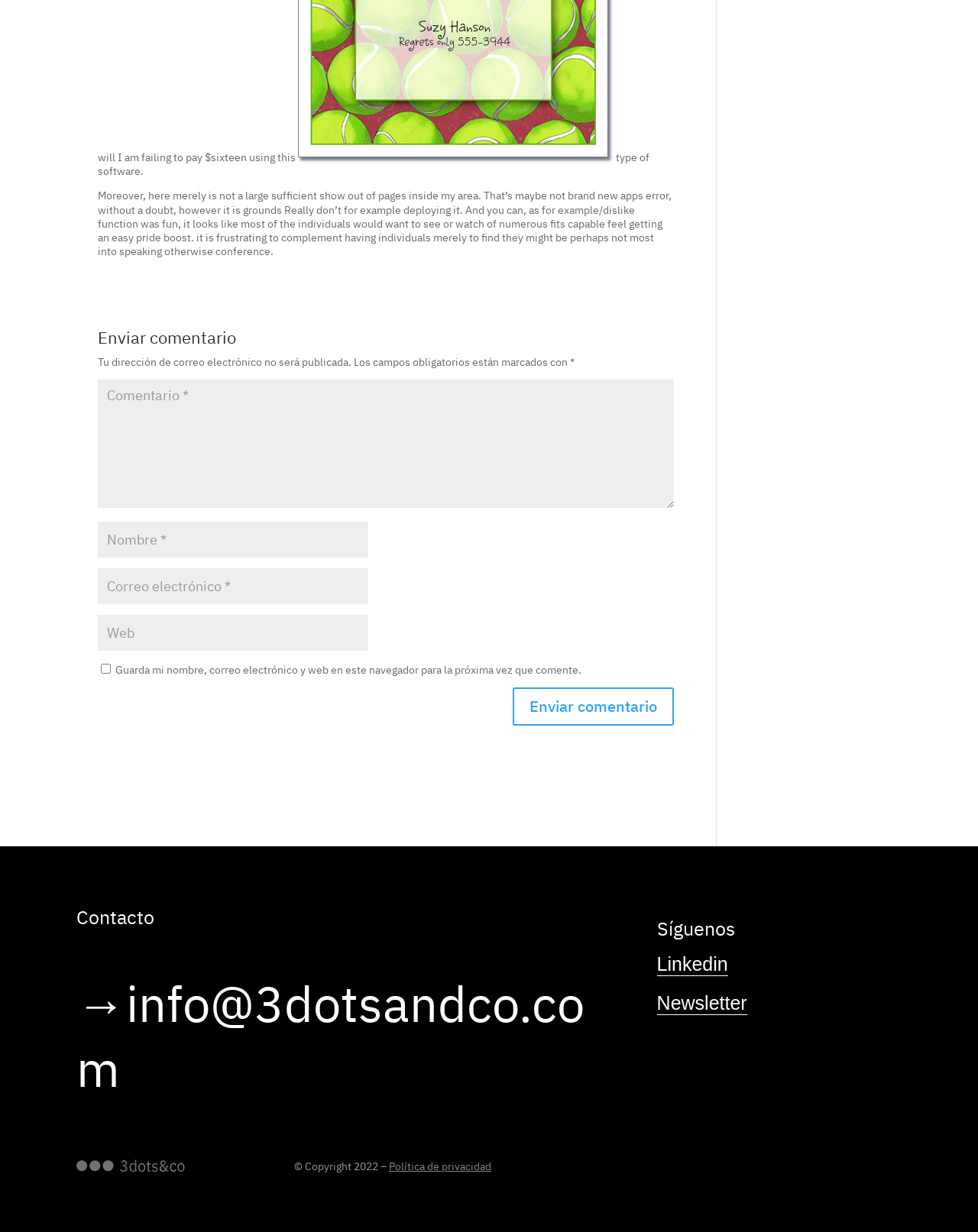Find the bounding box coordinates of the area to click in order to follow the instruction: "View all available offers and rebates".

None